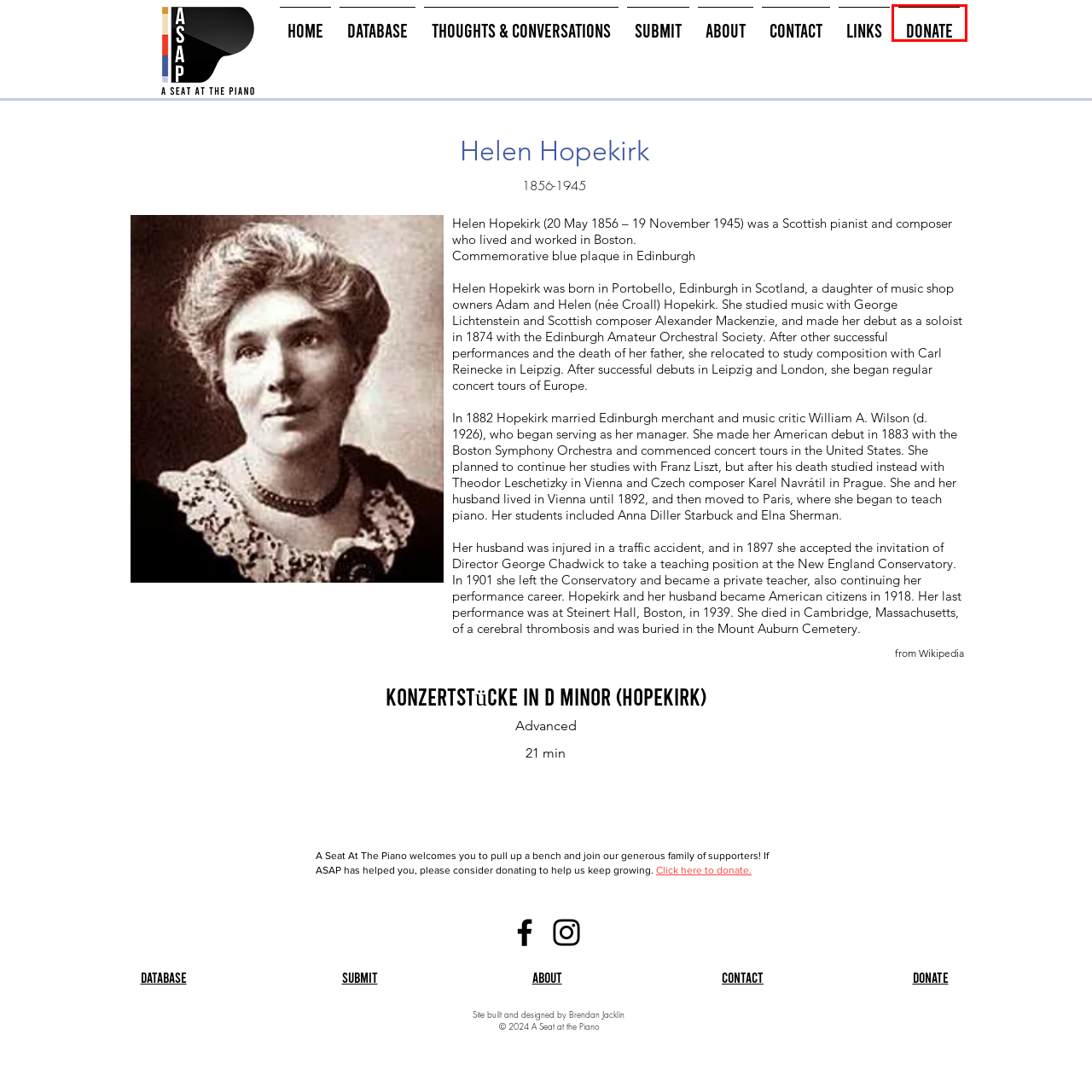Observe the provided screenshot of a webpage with a red bounding box around a specific UI element. Choose the webpage description that best fits the new webpage after you click on the highlighted element. These are your options:
A. Database | A Seat at the Piano
B. Submit | A Seat at the Piano
C. Thoughts & Conversations | A Seat at the Piano
D. Promoting Inclusion in Piano Repertoire | A Seat at the Piano
E. About ASAP | A Seat at the Piano
F. Contact | A Seat at the Piano
G. Donate | A Seat at the Piano
H. Links | A Seat at the Piano

G